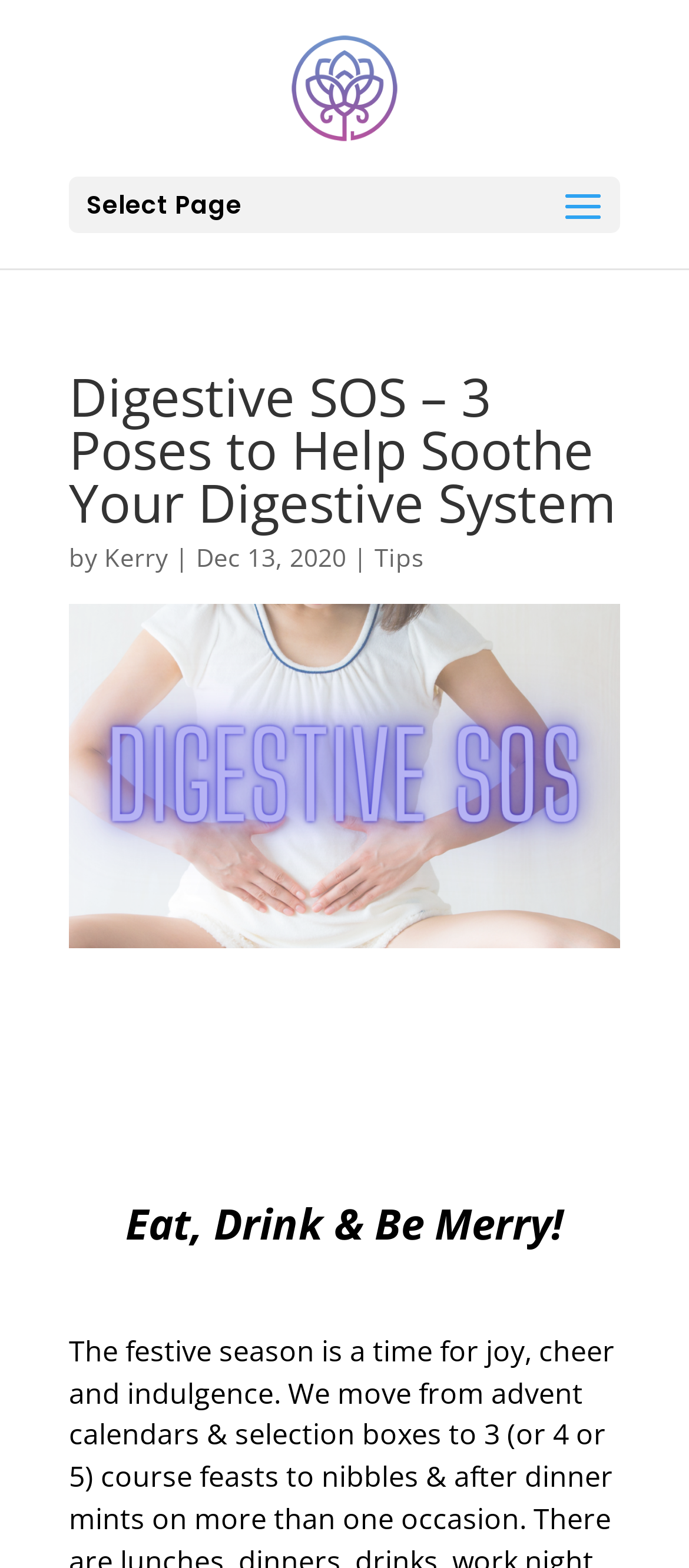What is the category of this article?
Please ensure your answer to the question is detailed and covers all necessary aspects.

The category of this article is Tips, which is mentioned as a link located below the main heading.